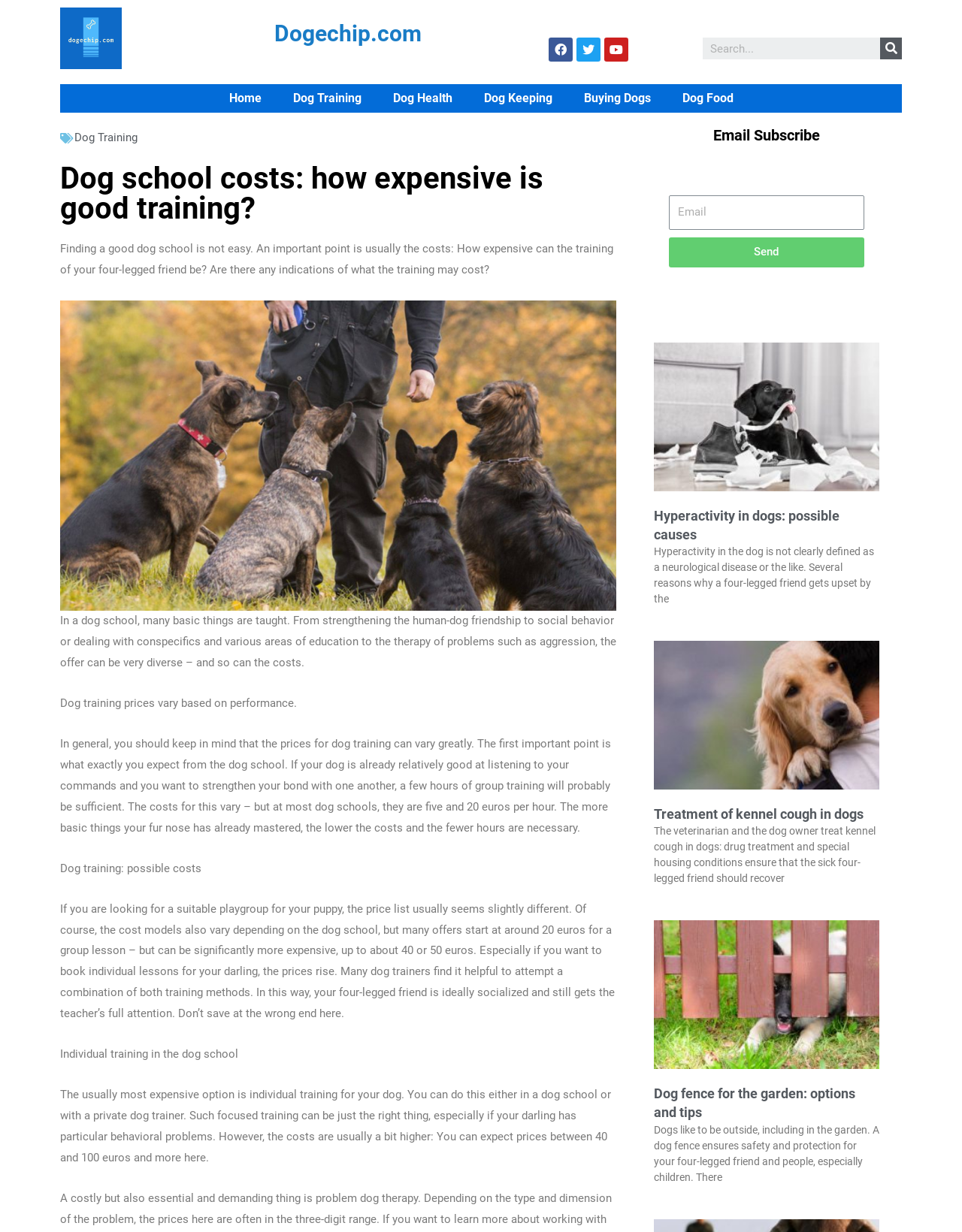Identify the bounding box coordinates of the section to be clicked to complete the task described by the following instruction: "Click on the link to learn about Dog fence for the garden". The coordinates should be four float numbers between 0 and 1, formatted as [left, top, right, bottom].

[0.68, 0.88, 0.914, 0.911]